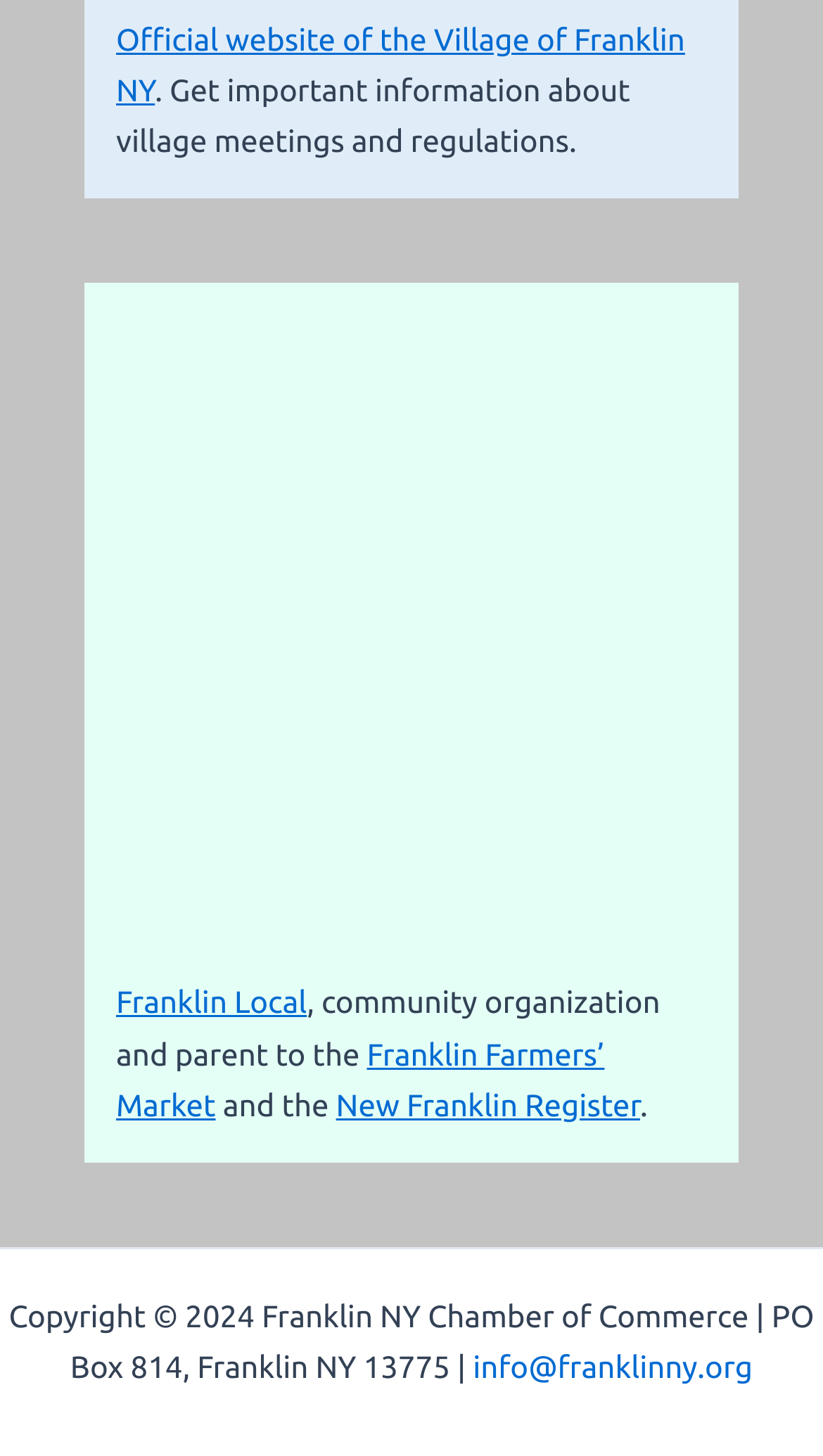What is the publication name related to the village?
Using the image as a reference, give a one-word or short phrase answer.

New Franklin Register